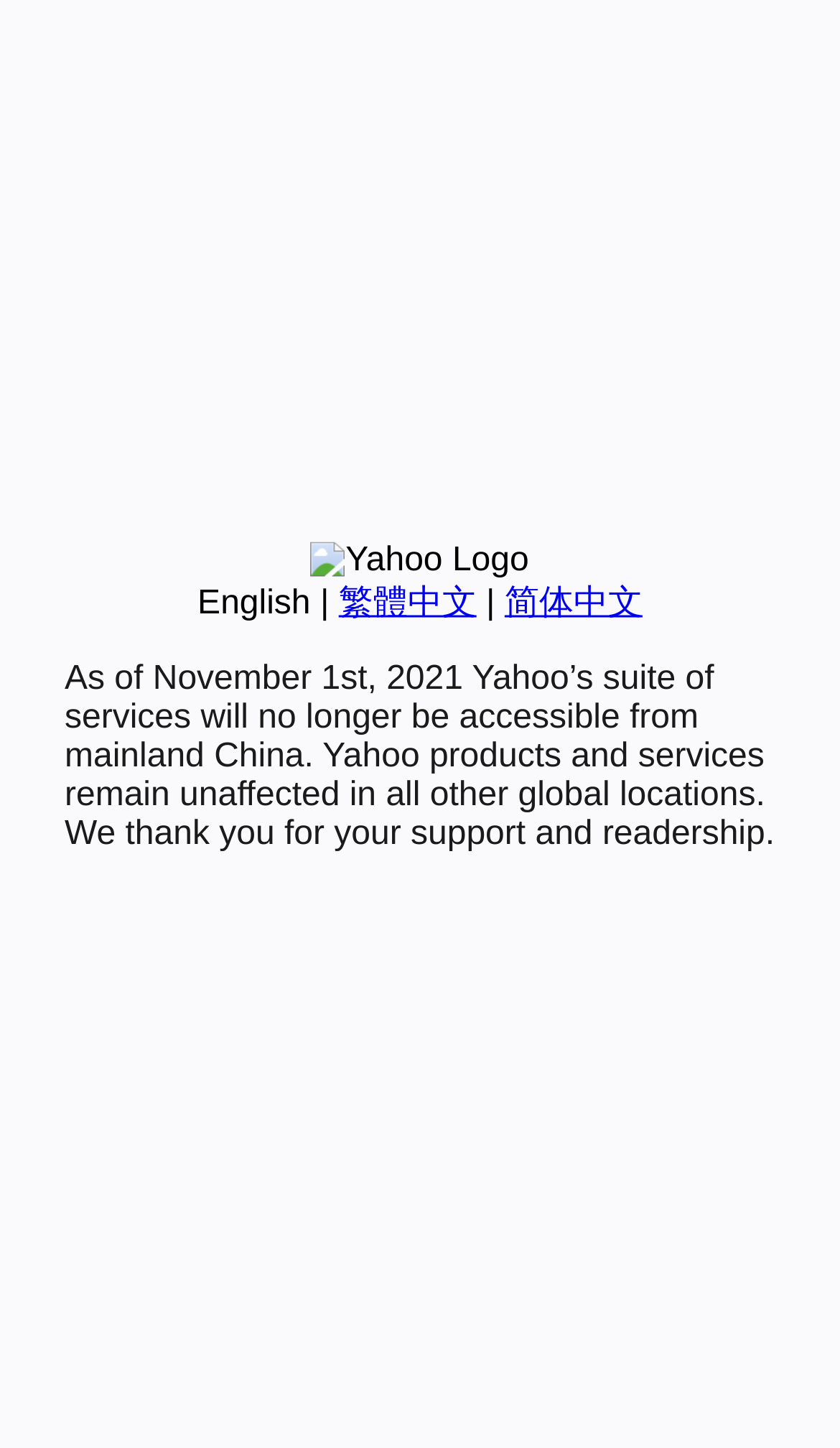Locate the bounding box of the user interface element based on this description: "繁體中文".

[0.403, 0.404, 0.567, 0.429]